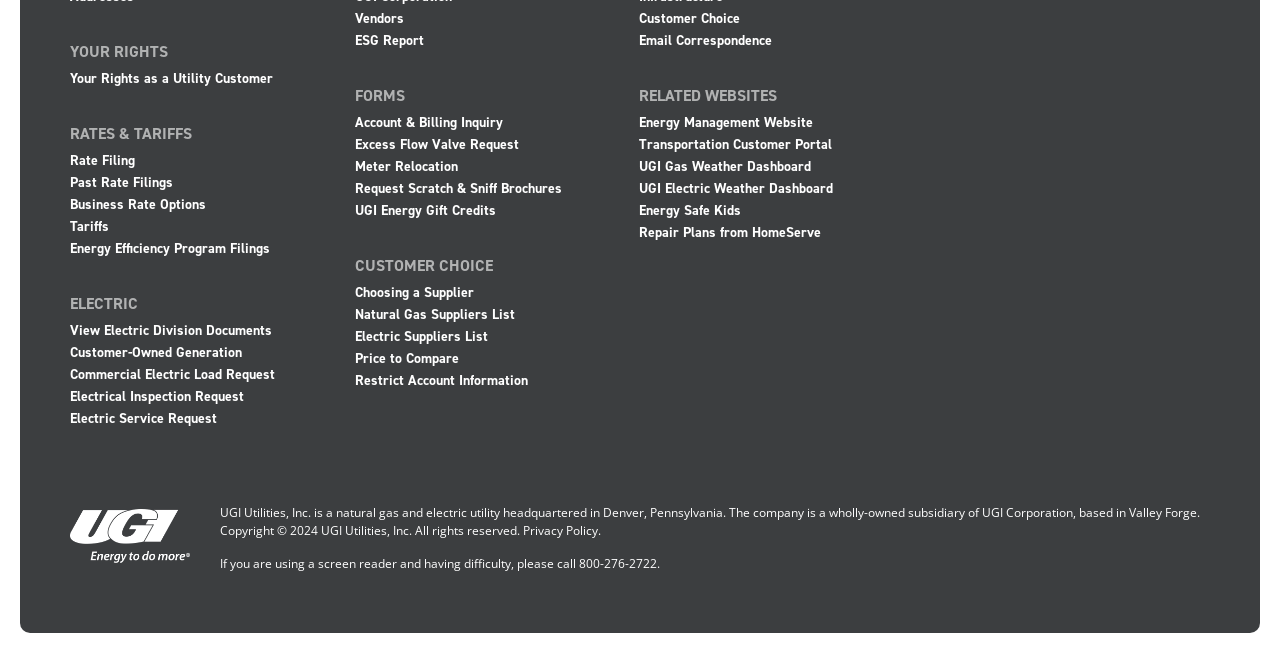Bounding box coordinates are specified in the format (top-left x, top-left y, bottom-right x, bottom-right y). All values are floating point numbers bounded between 0 and 1. Please provide the bounding box coordinate of the region this sentence describes: Request Scratch & Sniff Brochures

[0.277, 0.275, 0.5, 0.309]